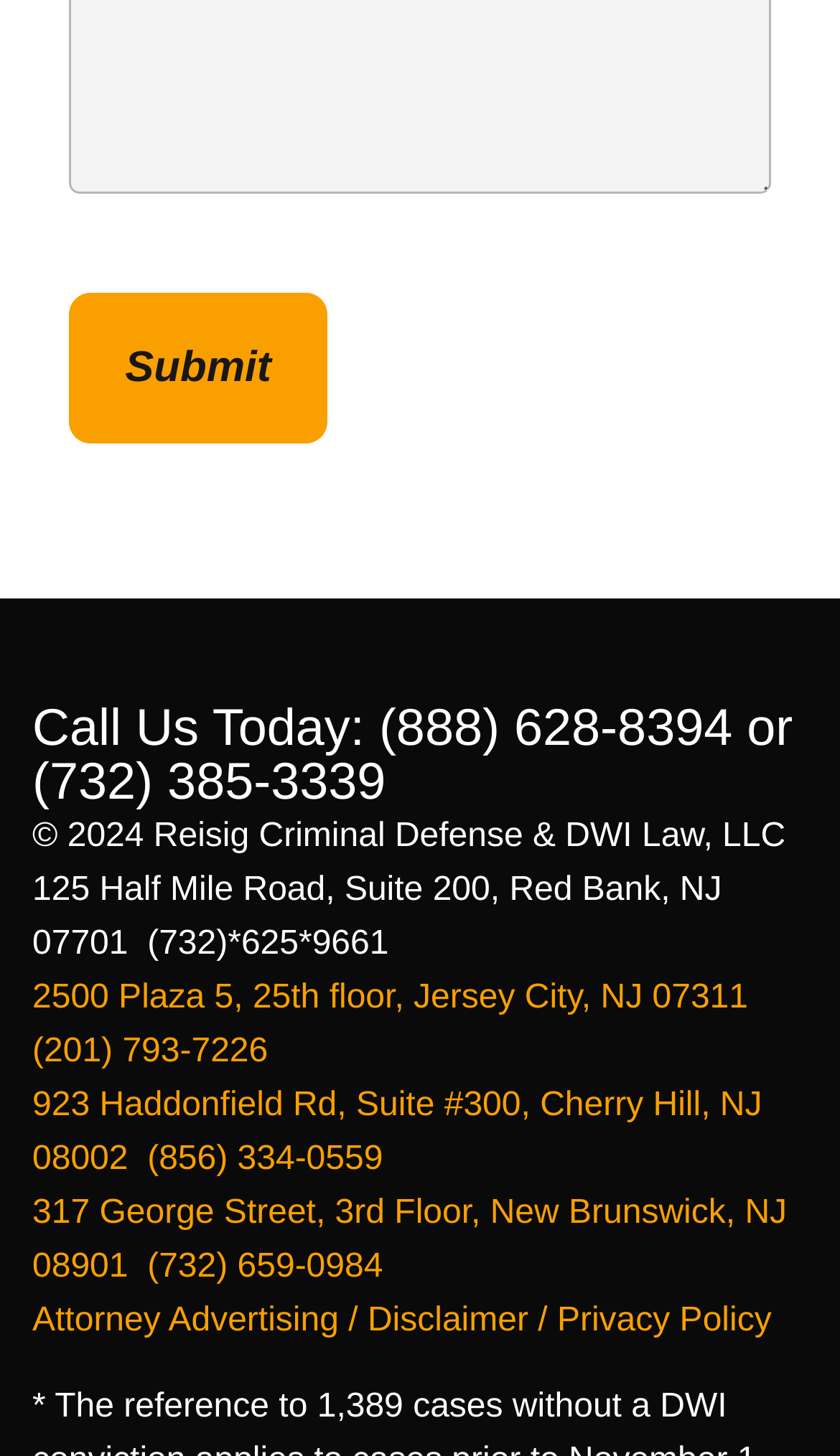Bounding box coordinates are specified in the format (top-left x, top-left y, bottom-right x, bottom-right y). All values are floating point numbers bounded between 0 and 1. Please provide the bounding box coordinate of the region this sentence describes: value="Submit"

[0.082, 0.202, 0.39, 0.305]